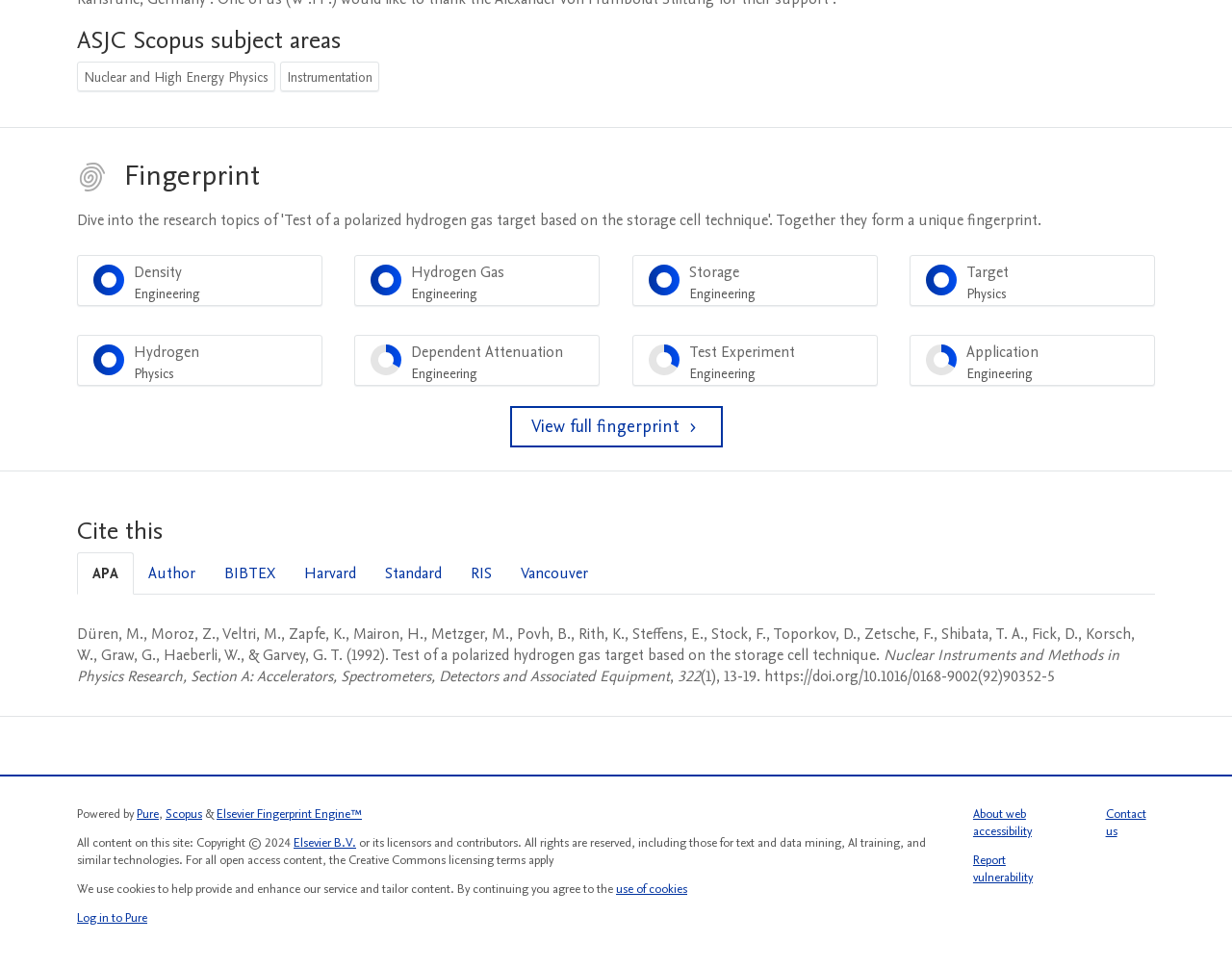What is the title of the research paper?
Provide a one-word or short-phrase answer based on the image.

Test of a polarized hydrogen gas target based on the storage cell technique